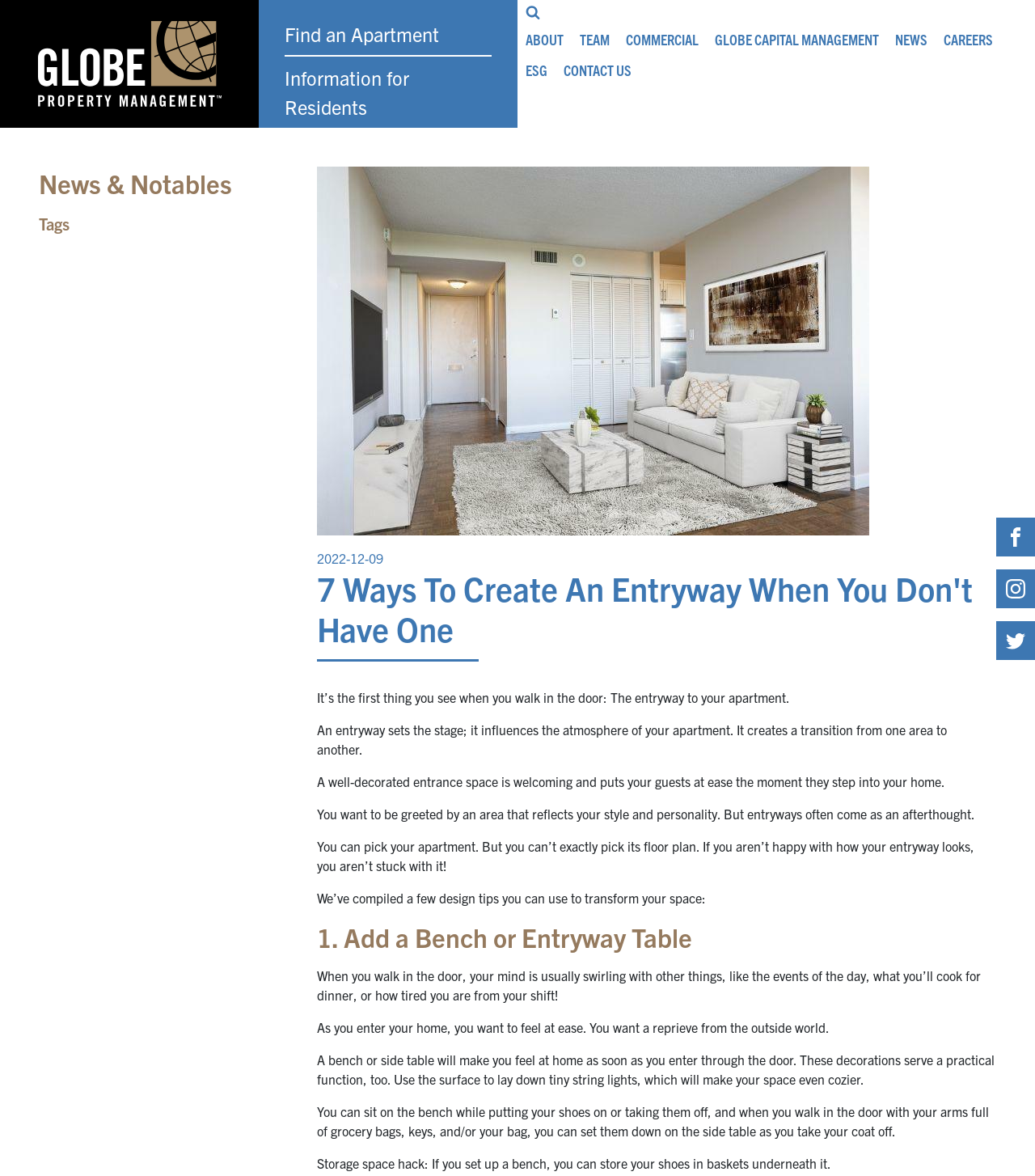What is the purpose of the search box? From the image, respond with a single word or brief phrase.

To search for information